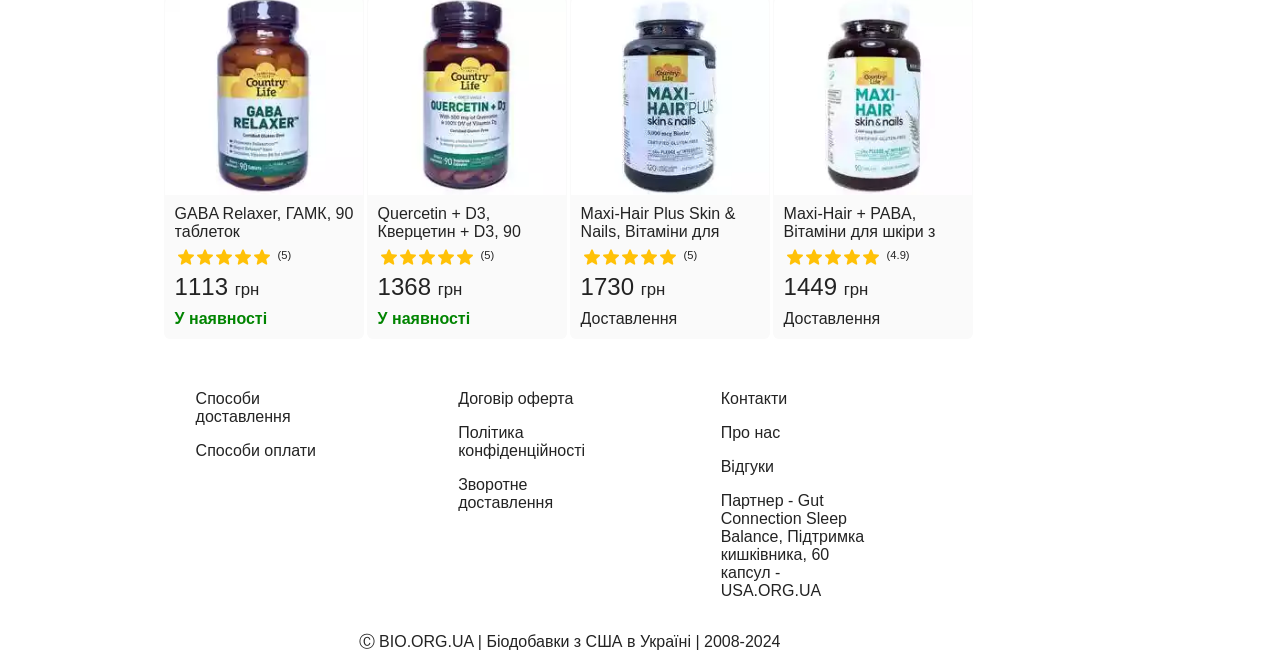What is the price of GABA Relaxer?
Based on the image, provide your answer in one word or phrase.

1113 грн